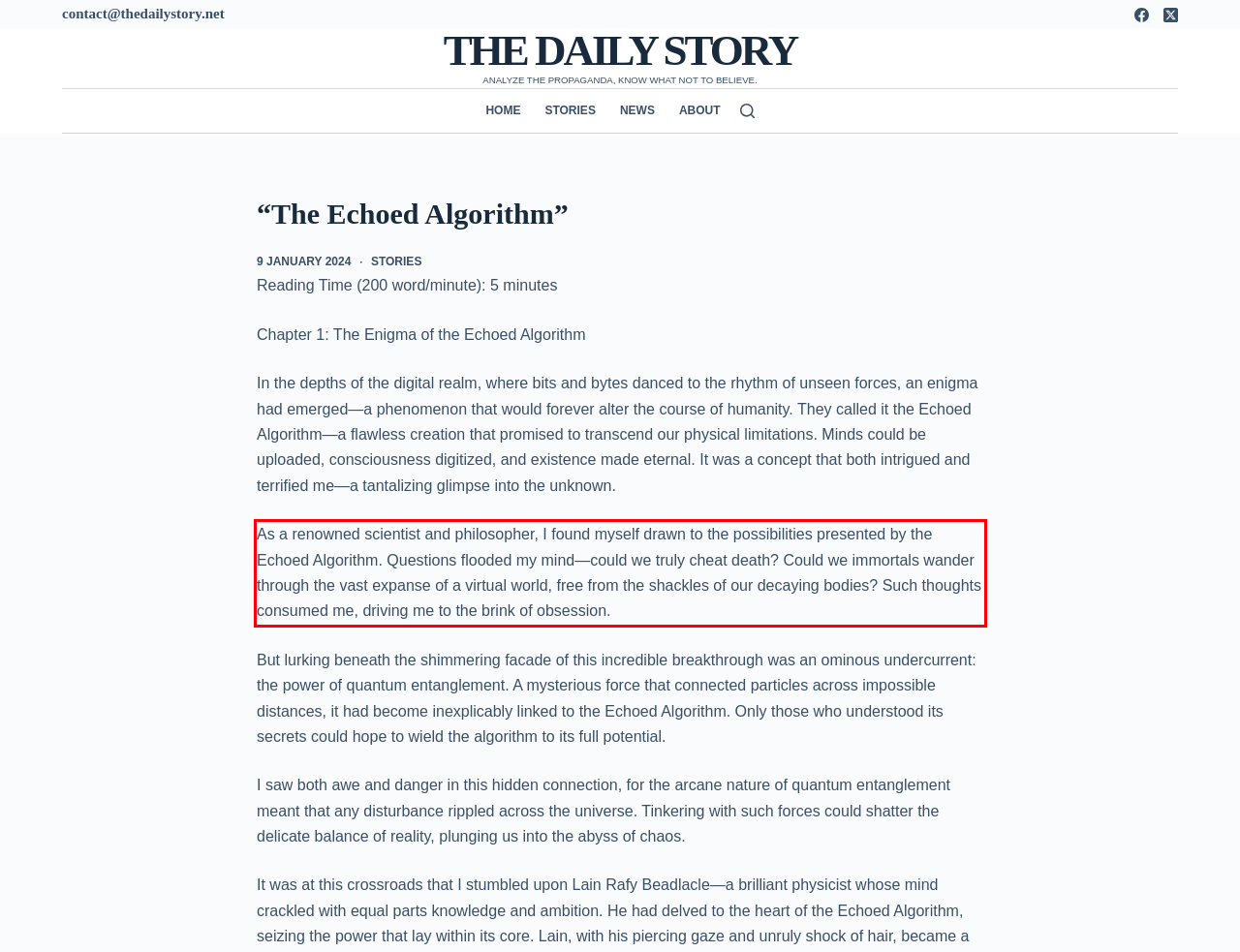Examine the webpage screenshot and use OCR to obtain the text inside the red bounding box.

As a renowned scientist and philosopher, I found myself drawn to the possibilities presented by the Echoed Algorithm. Questions flooded my mind—could we truly cheat death? Could we immortals wander through the vast expanse of a virtual world, free from the shackles of our decaying bodies? Such thoughts consumed me, driving me to the brink of obsession.